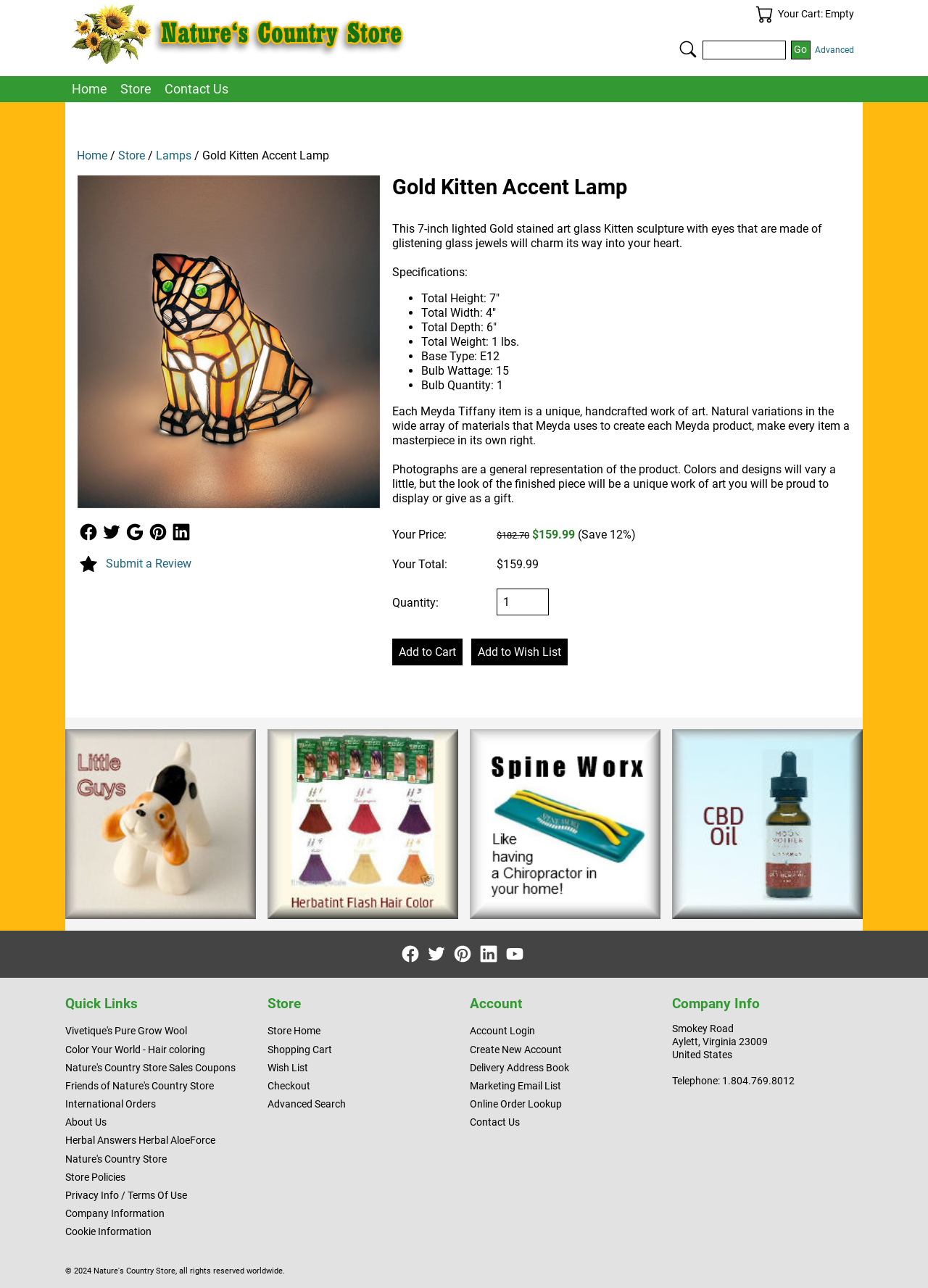Please locate the bounding box coordinates of the element that needs to be clicked to achieve the following instruction: "Search for a product". The coordinates should be four float numbers between 0 and 1, i.e., [left, top, right, bottom].

[0.729, 0.029, 0.754, 0.047]